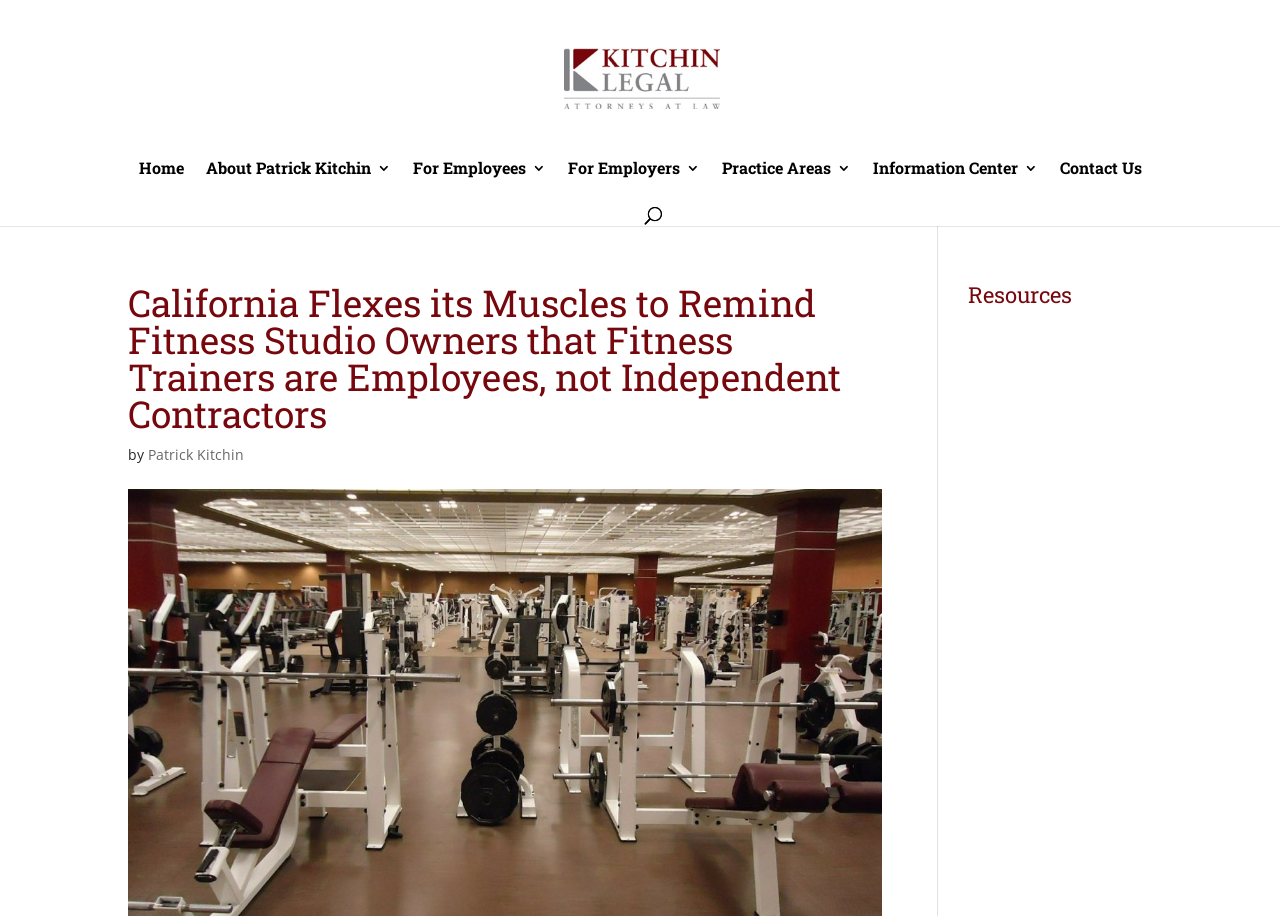Using the description: "About Patrick Kitchin", determine the UI element's bounding box coordinates. Ensure the coordinates are in the format of four float numbers between 0 and 1, i.e., [left, top, right, bottom].

[0.161, 0.176, 0.305, 0.222]